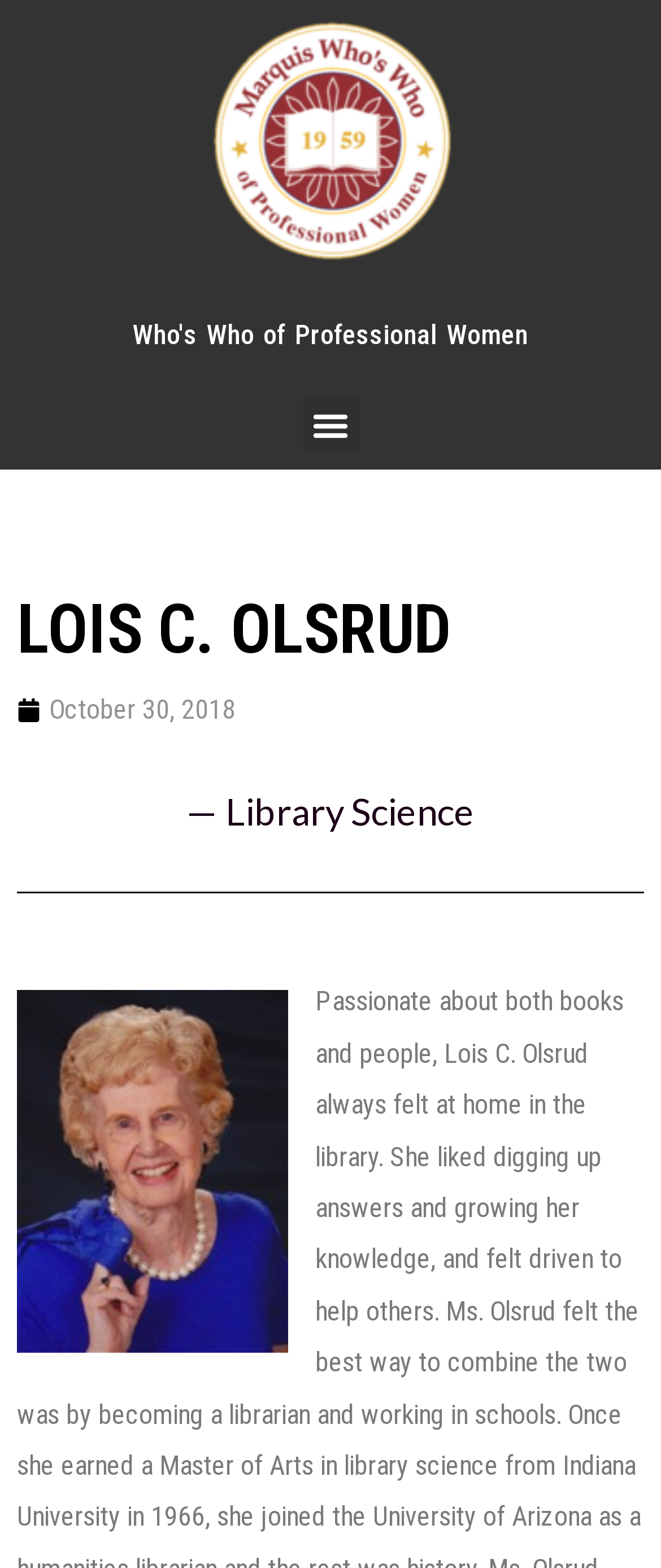Identify the bounding box coordinates for the UI element that matches this description: "October 30, 2018".

[0.026, 0.44, 0.356, 0.466]